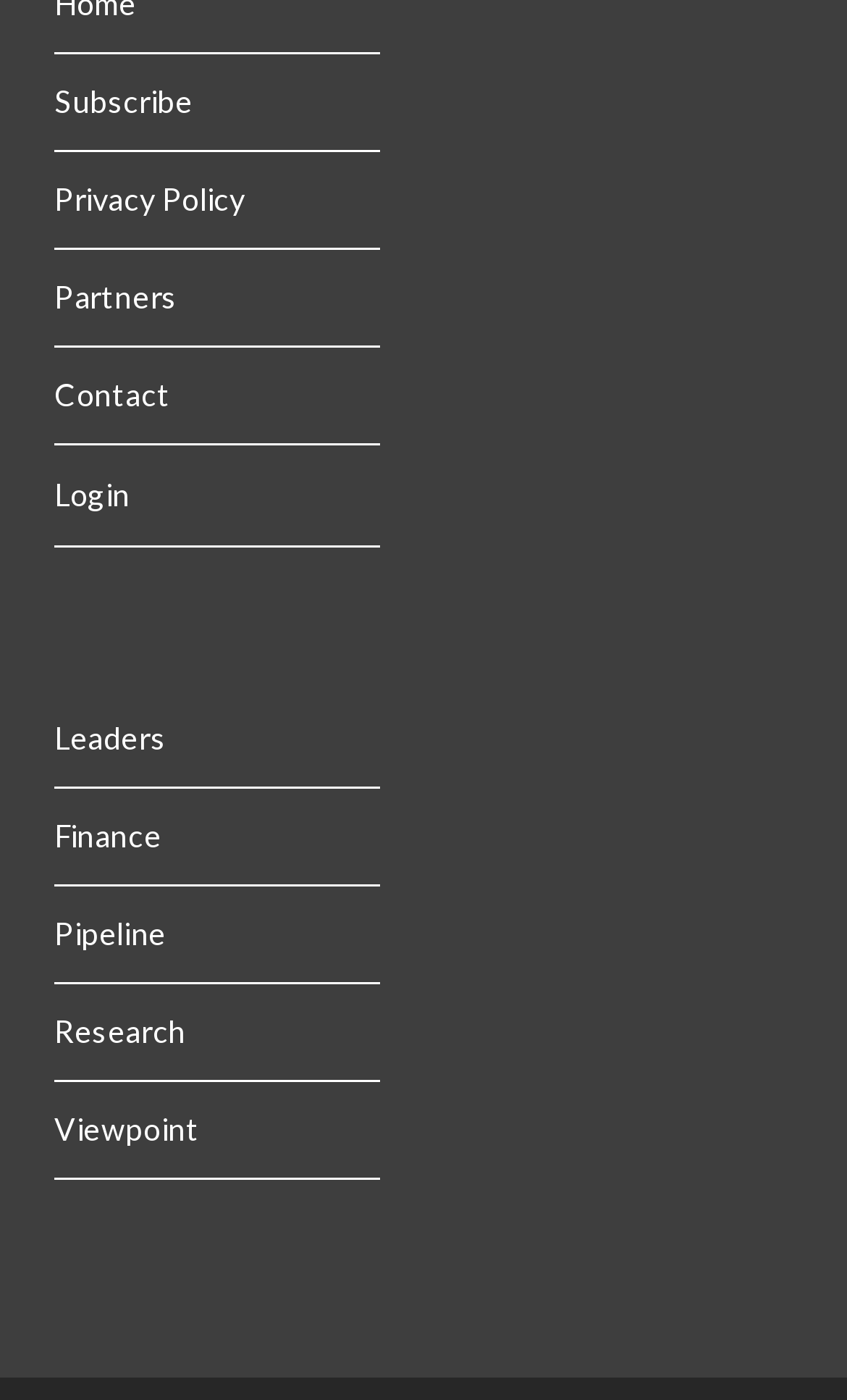Answer the question using only a single word or phrase: 
What is the third link from the top?

Partners